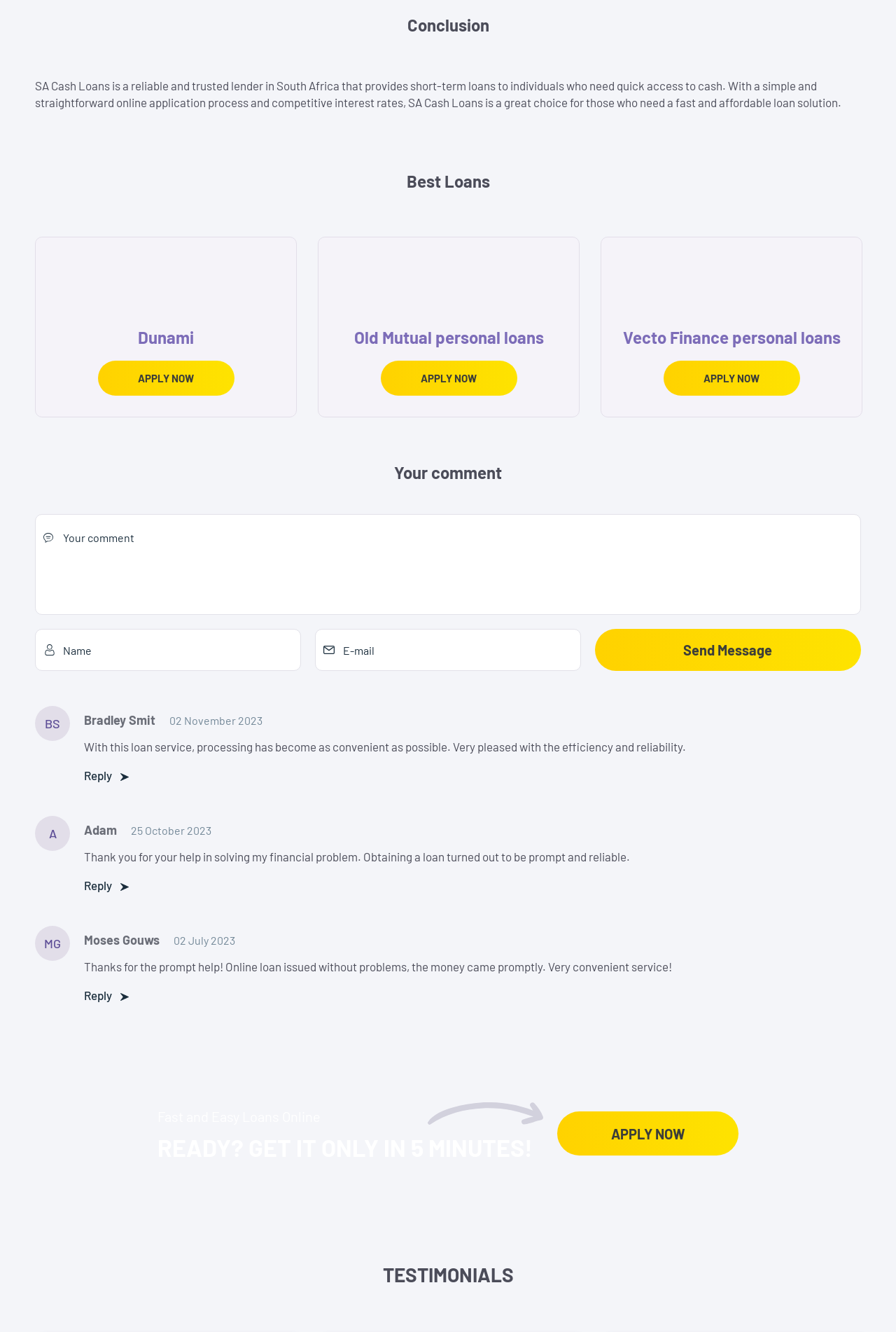How many textboxes are available for commenting?
Answer the question with just one word or phrase using the image.

3